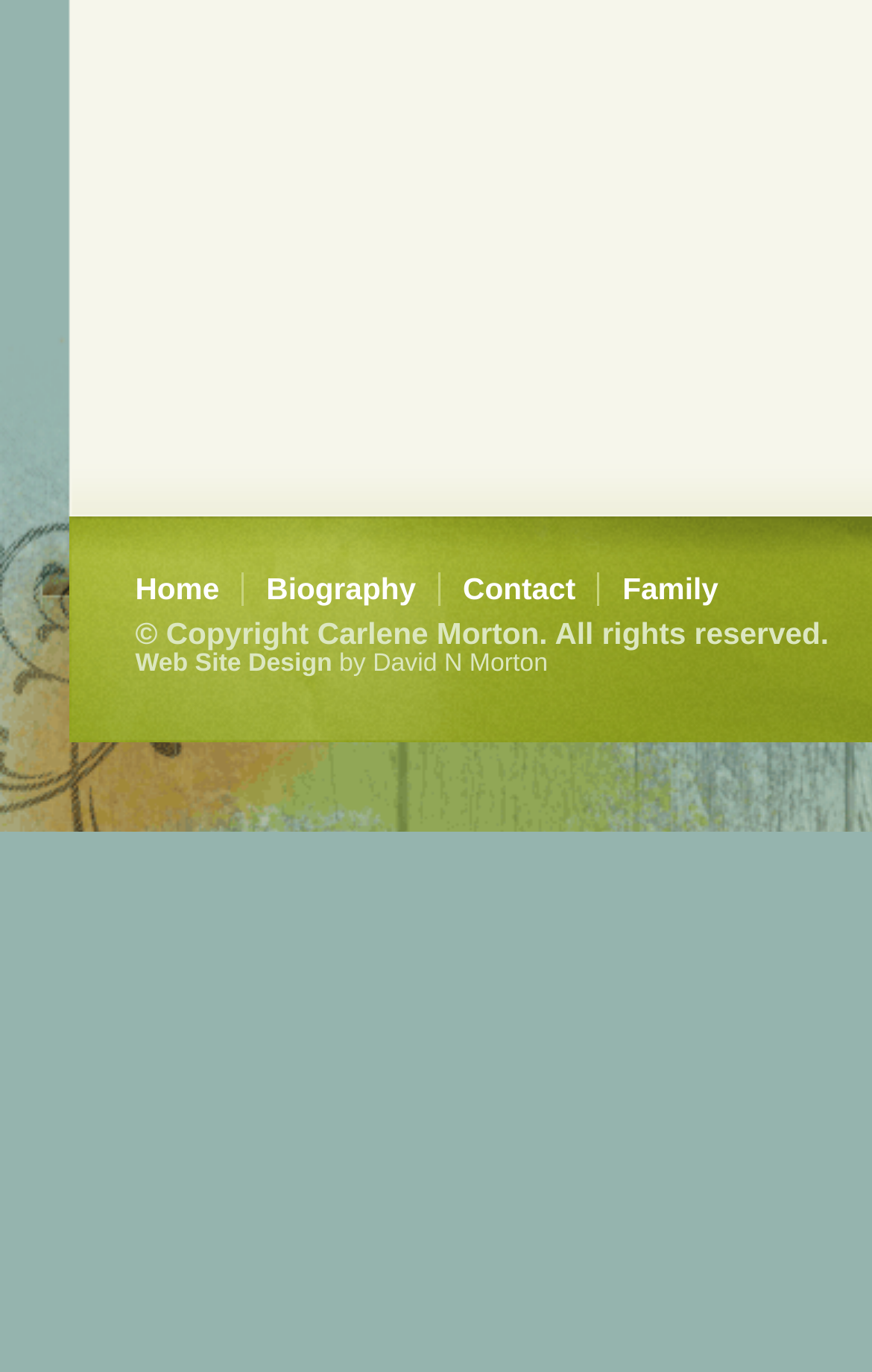Please answer the following question using a single word or phrase: 
What is the copyright information on the webpage?

Carlene Morton